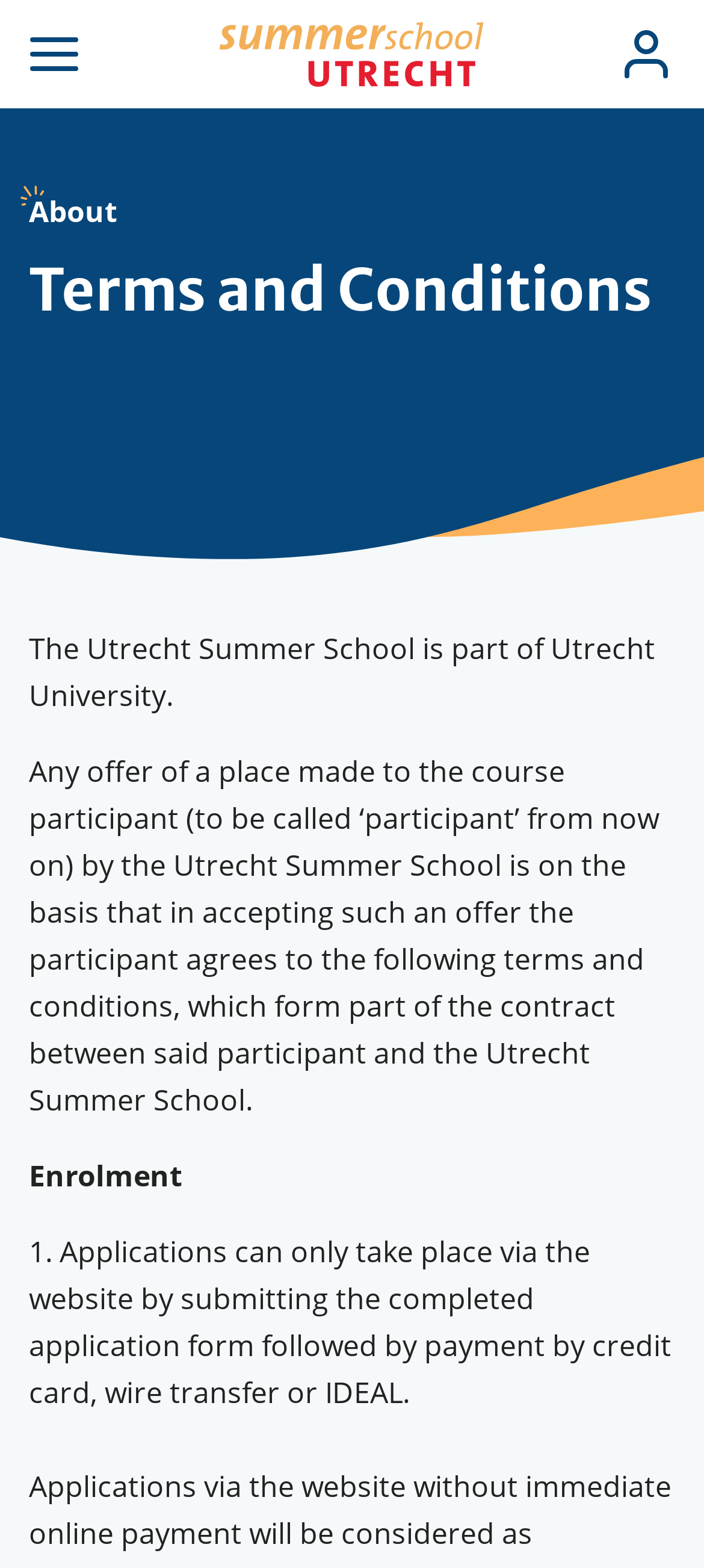Please provide a short answer using a single word or phrase for the question:
What is the purpose of the terms and conditions?

To form part of the contract